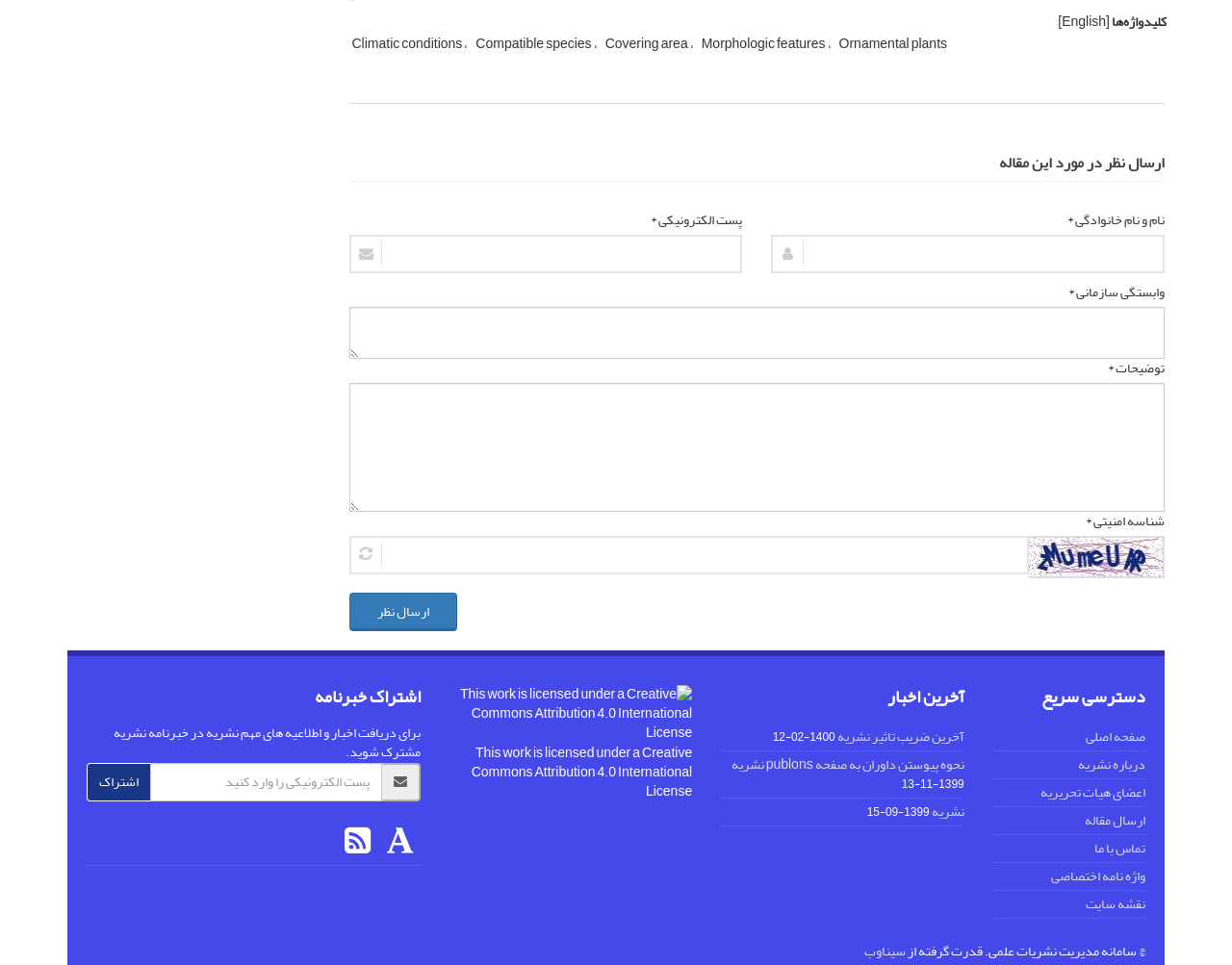Answer the question with a brief word or phrase:
What is the purpose of the image with description 'CAPTCHA Image'?

To verify human input